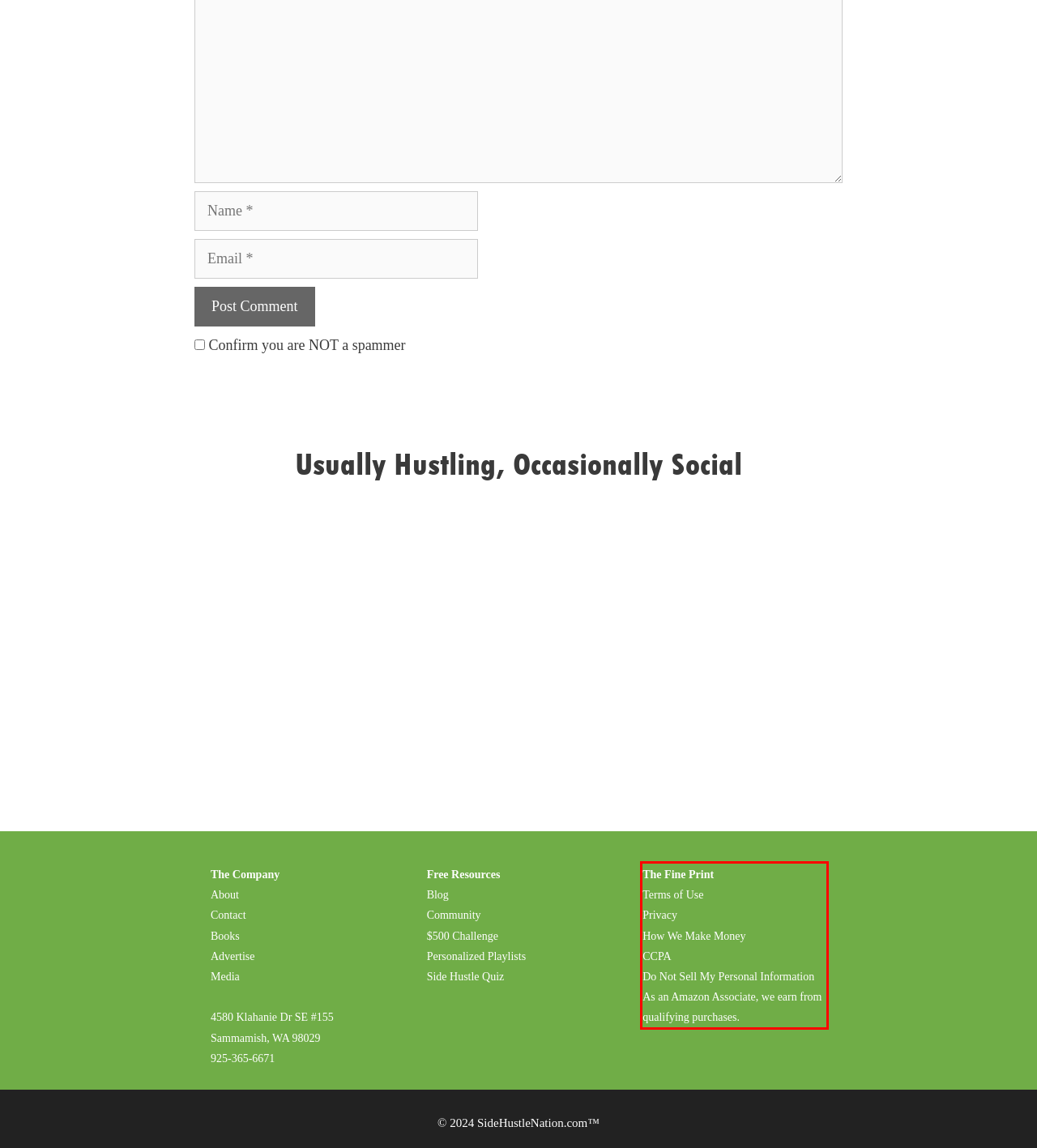Please recognize and transcribe the text located inside the red bounding box in the webpage image.

The Fine Print Terms of Use Privacy How We Make Money CCPA Do Not Sell My Personal Information As an Amazon Associate, we earn from qualifying purchases.